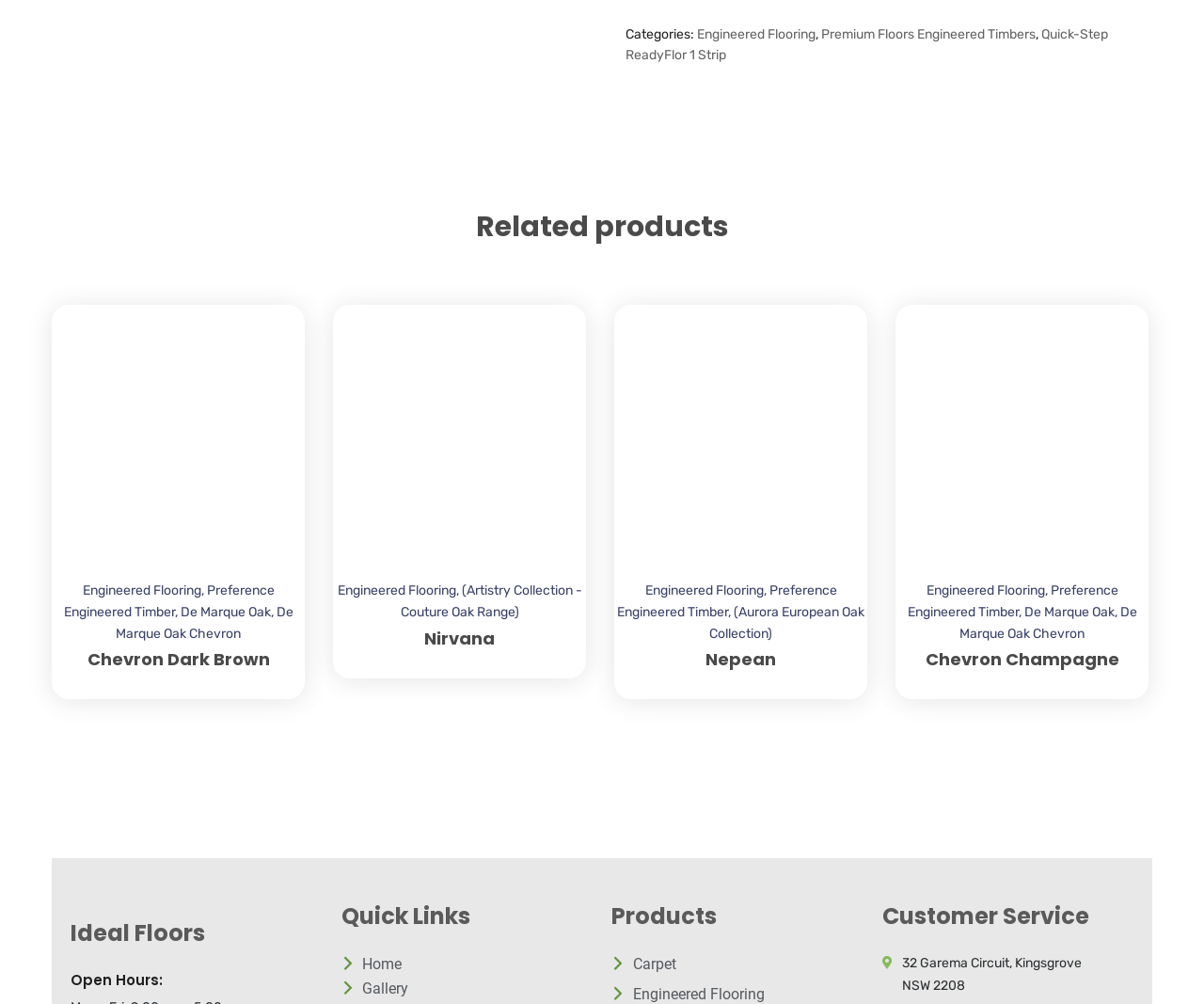Answer the following query with a single word or phrase:
What is the address of the store?

32 Garema Circuit, Kingsgrove NSW 2208